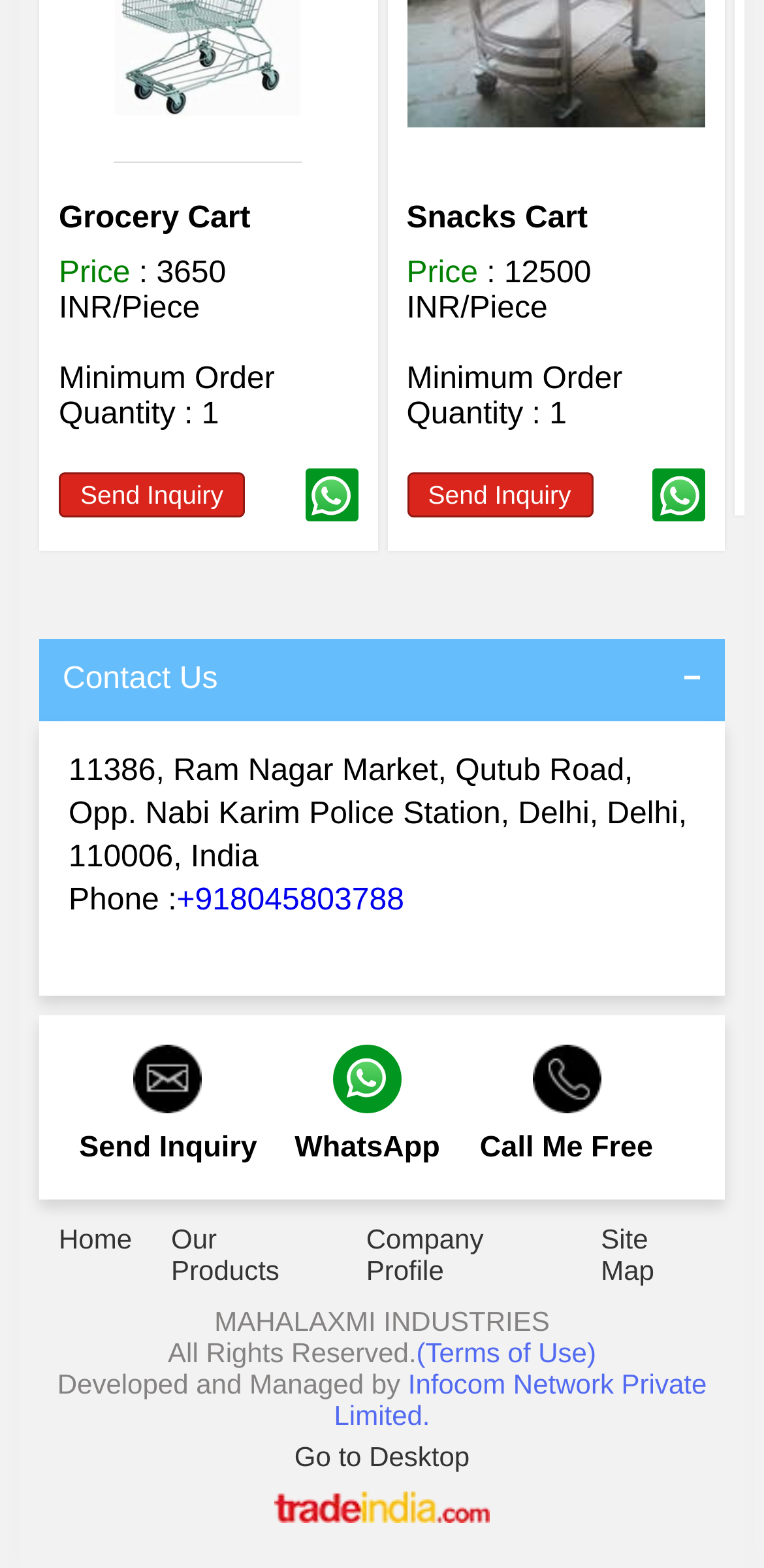Identify the bounding box coordinates for the region of the element that should be clicked to carry out the instruction: "Contact us through WhatsApp". The bounding box coordinates should be four float numbers between 0 and 1, i.e., [left, top, right, bottom].

[0.399, 0.299, 0.468, 0.332]